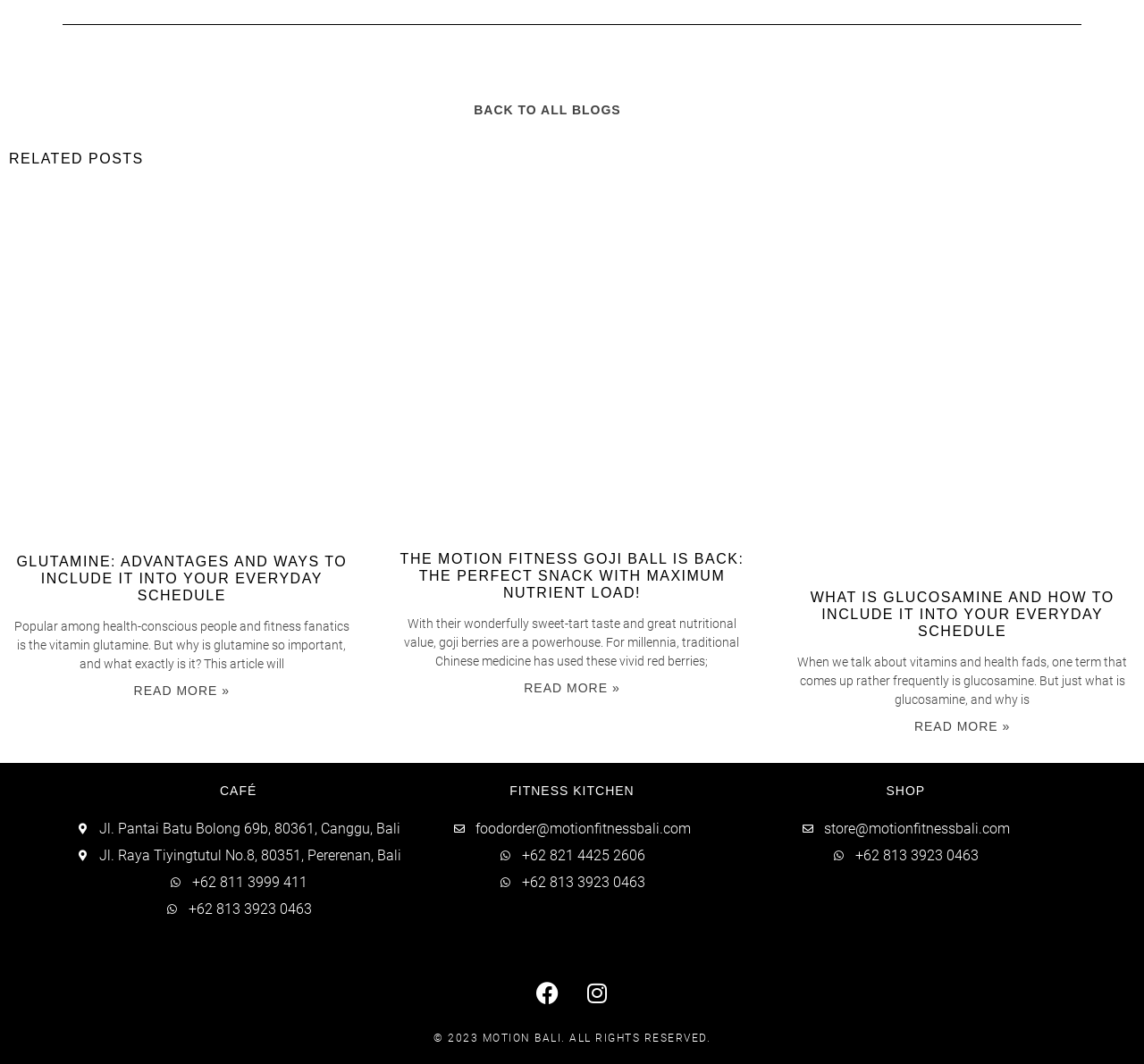Return the bounding box coordinates of the UI element that corresponds to this description: "+62 813 3923 0463". The coordinates must be given as four float numbers in the range of 0 and 1, [left, top, right, bottom].

[0.354, 0.82, 0.646, 0.84]